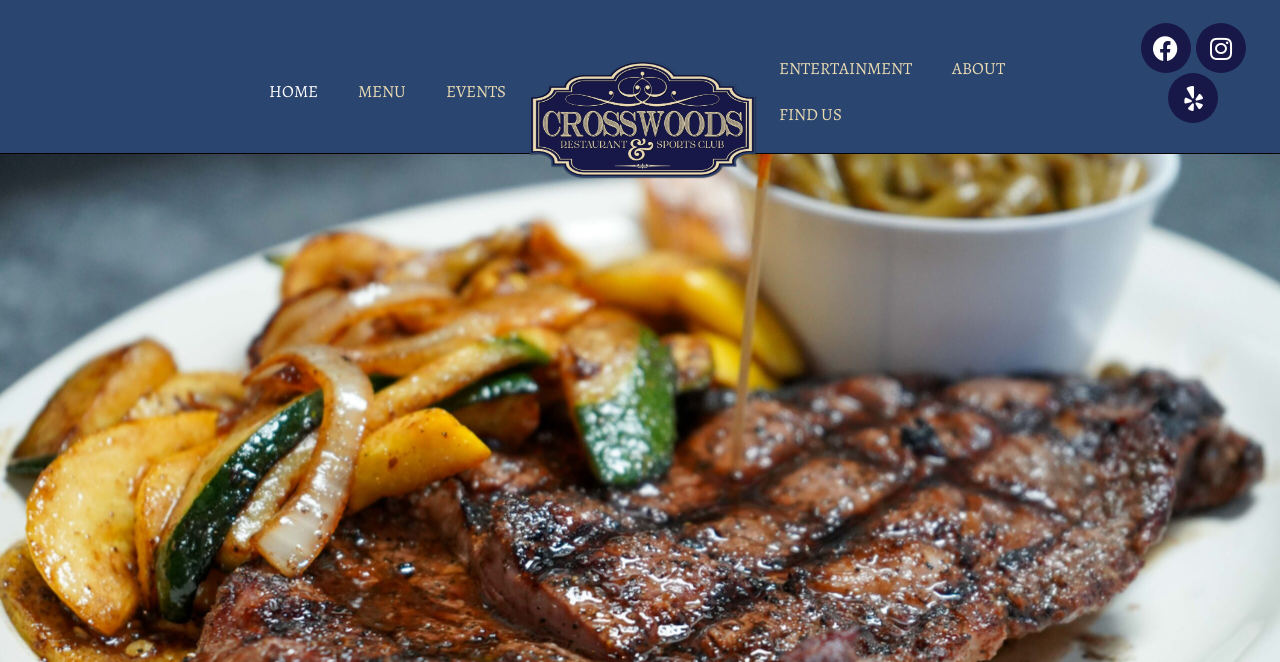Please determine the bounding box coordinates of the element to click on in order to accomplish the following task: "Call the office". Ensure the coordinates are four float numbers ranging from 0 to 1, i.e., [left, top, right, bottom].

None